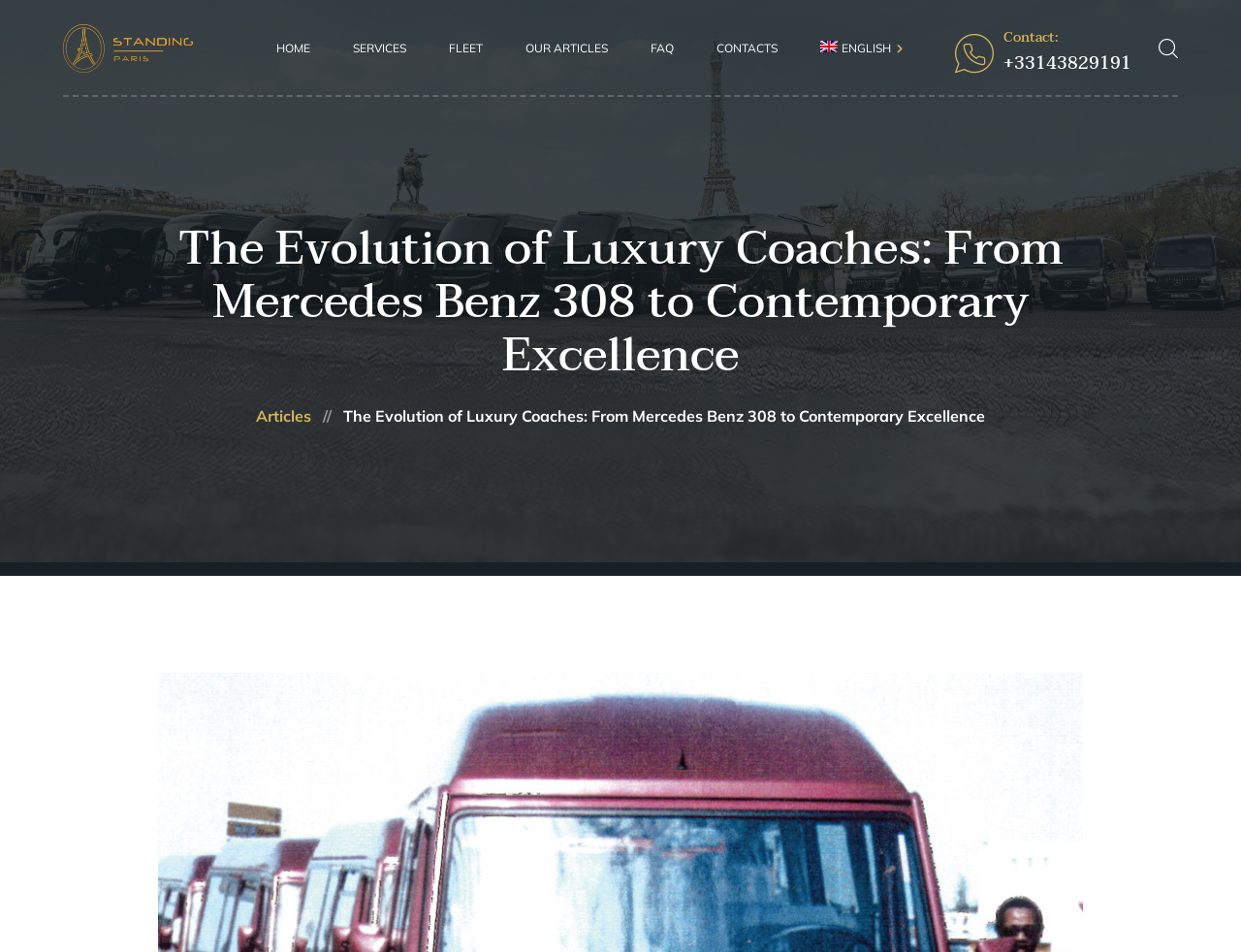Please identify the bounding box coordinates of the element that needs to be clicked to execute the following command: "go to home page". Provide the bounding box using four float numbers between 0 and 1, formatted as [left, top, right, bottom].

[0.206, 0.037, 0.267, 0.065]